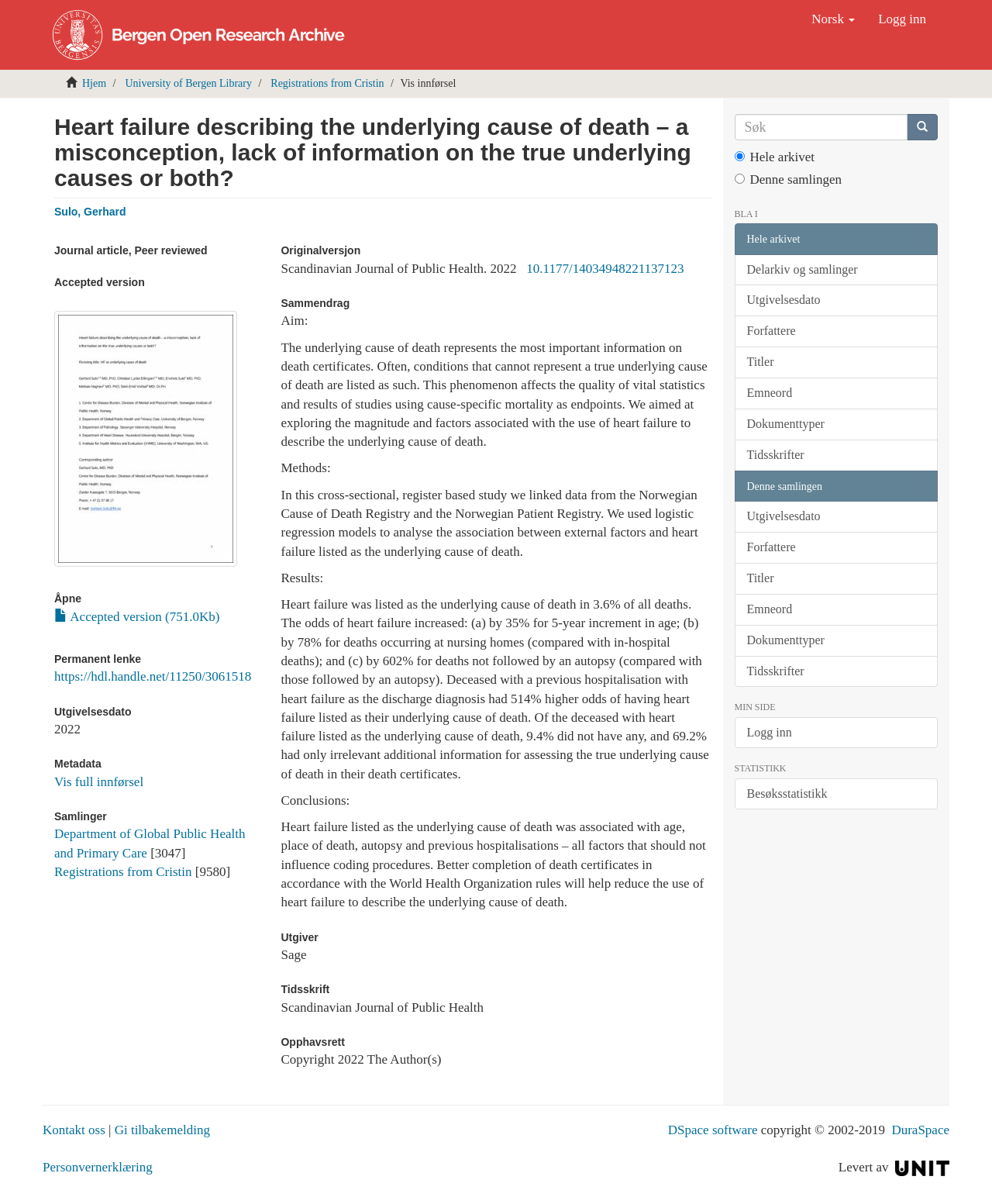What is the type of document?
Answer the question using a single word or phrase, according to the image.

Journal article, Peer reviewed